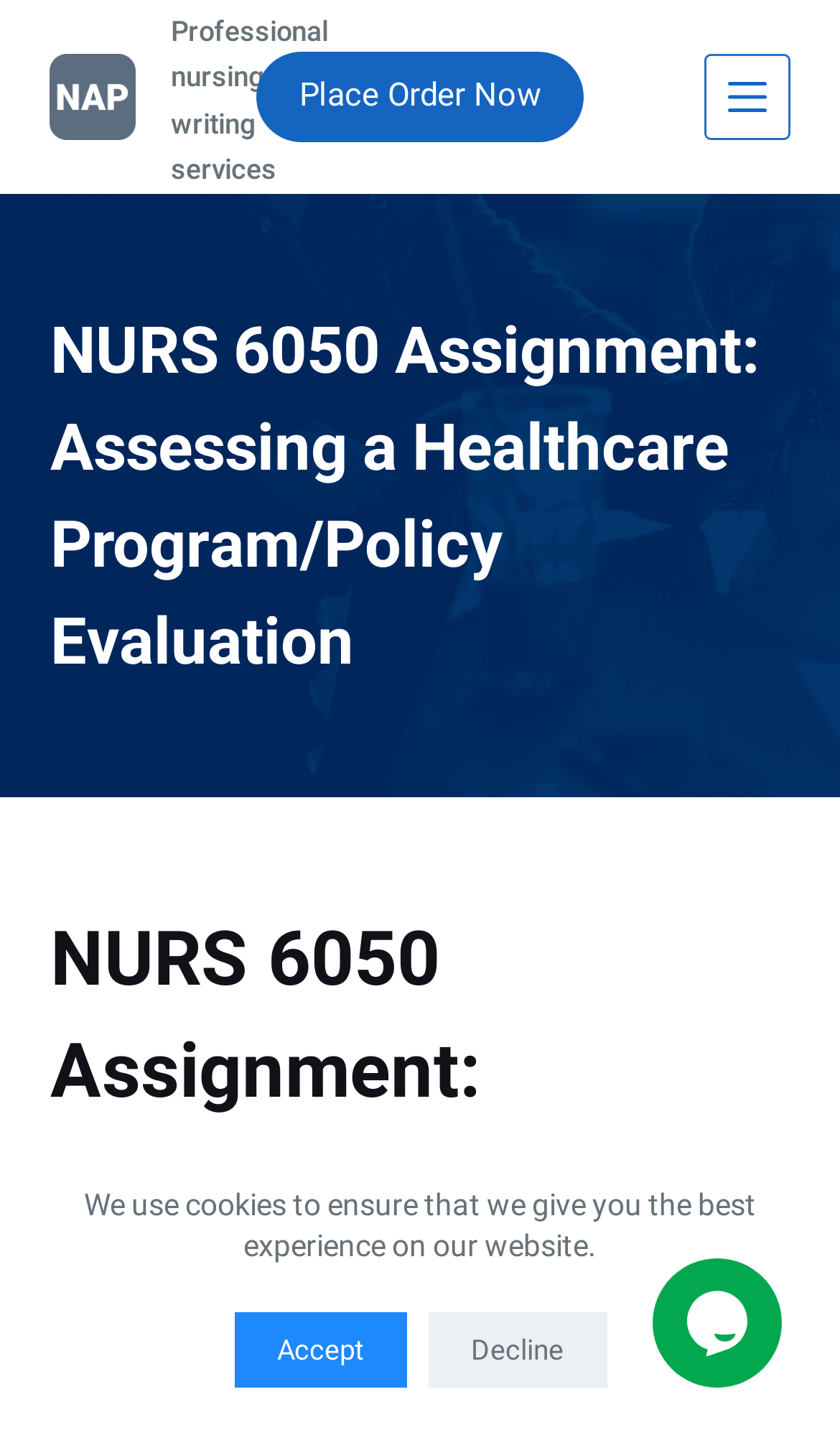Determine which piece of text is the heading of the webpage and provide it.

NURS 6050 Assignment: Assessing a Healthcare Program/Policy Evaluation